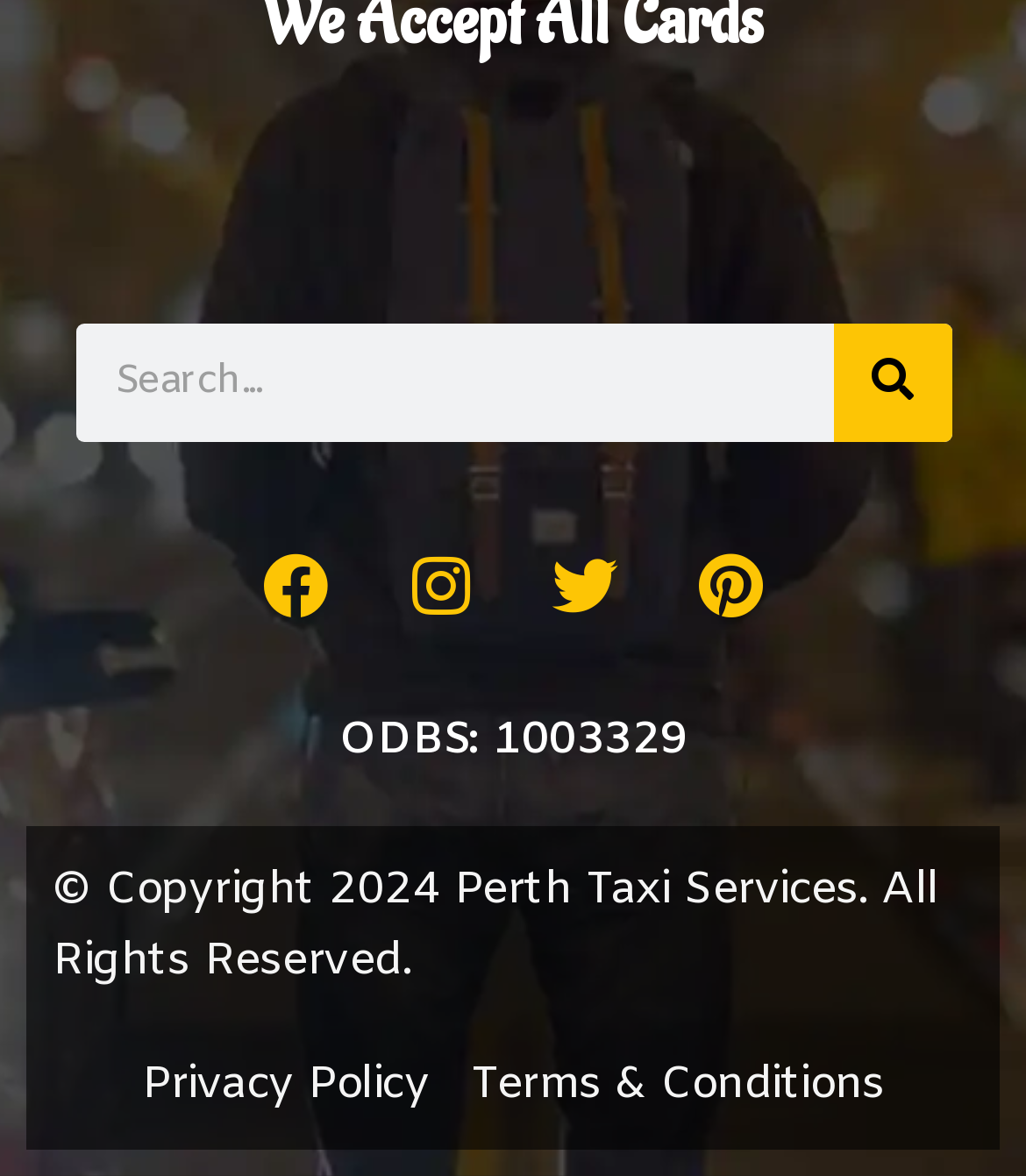Specify the bounding box coordinates of the element's region that should be clicked to achieve the following instruction: "View Terms & Conditions". The bounding box coordinates consist of four float numbers between 0 and 1, in the format [left, top, right, bottom].

[0.459, 0.892, 0.862, 0.953]